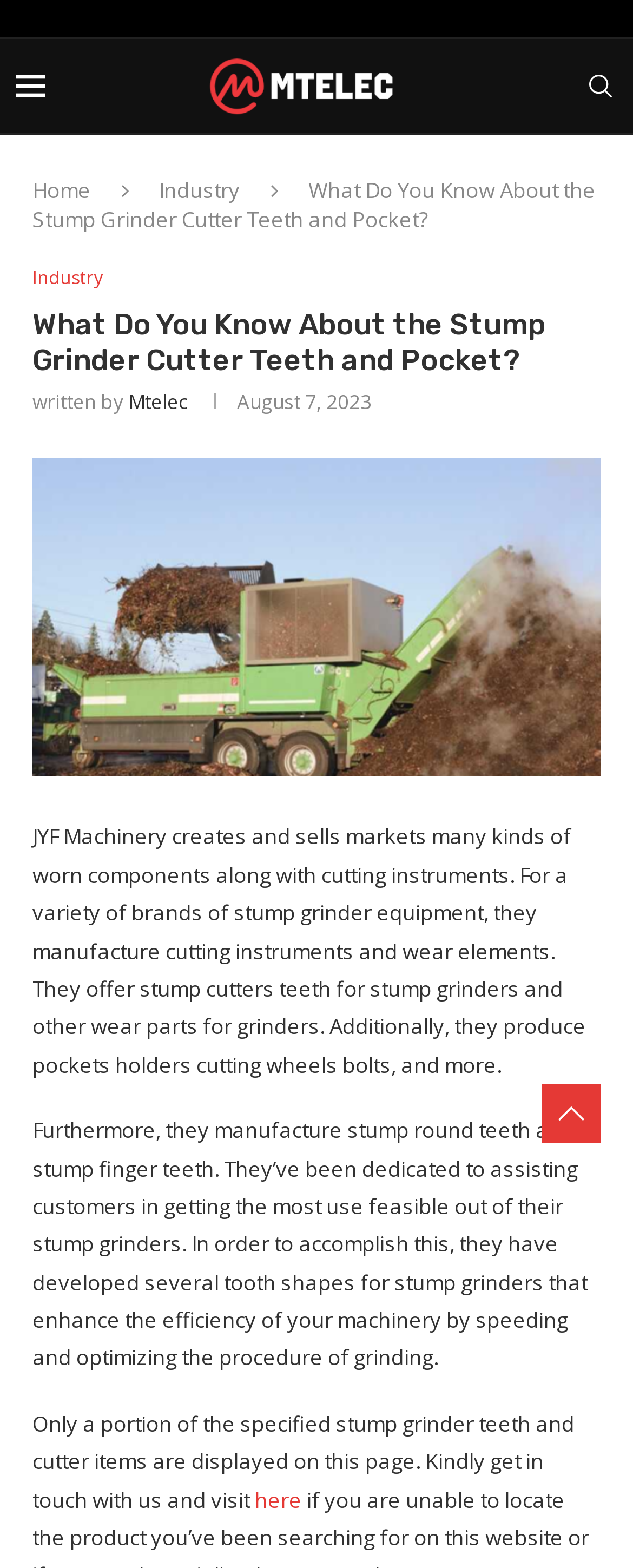Give a detailed explanation of the elements present on the webpage.

This webpage is about JYF Machinery, a company that creates and sells various worn components and cutting instruments, particularly for stump grinder equipment. 

At the top left of the page, there is a small image and a link to "mtelec.net". Next to it, there is another link with an icon. On the top right, there is a navigation menu with links to "Home" and "Industry". 

Below the navigation menu, there is a heading that reads "What Do You Know About the Stump Grinder Cutter Teeth and Pocket?" followed by a subheading with the author's name, "Mtelec", and the date "August 7, 2023". 

The main content of the page is divided into three paragraphs. The first paragraph explains that JYF Machinery manufactures cutting instruments and wear elements for various brands of stump grinder equipment. The second paragraph describes the different types of teeth they produce, such as stump round teeth and stump finger teeth, which are designed to enhance the efficiency of stump grinders. The third paragraph mentions that only a portion of their products are displayed on the page and invites visitors to contact them for more information.

There is also a large image below the second paragraph, which takes up most of the width of the page. At the bottom of the page, there is a link to "here" that encourages visitors to explore more.